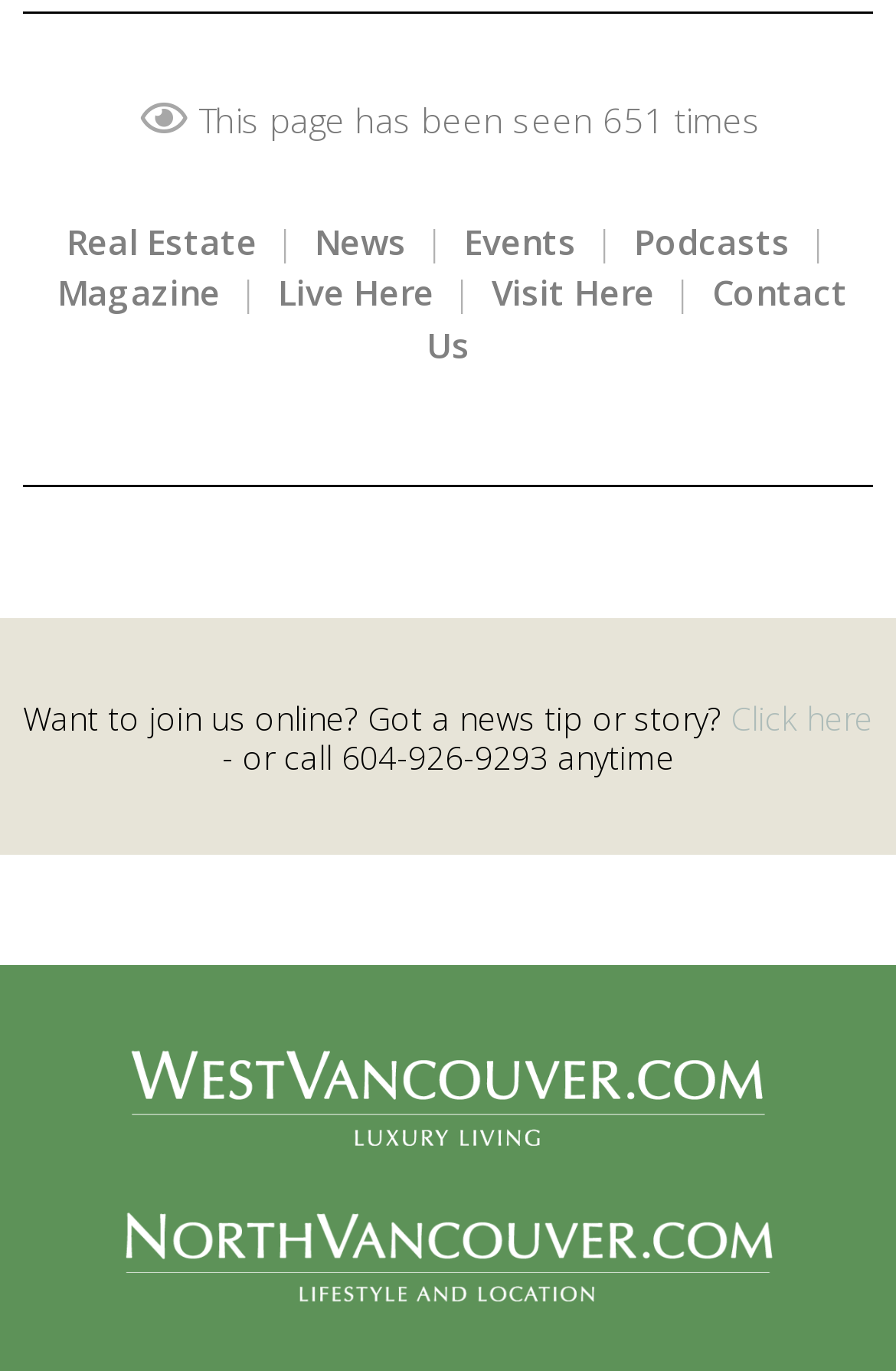Can you show the bounding box coordinates of the region to click on to complete the task described in the instruction: "Click on Real Estate"?

[0.074, 0.159, 0.287, 0.192]